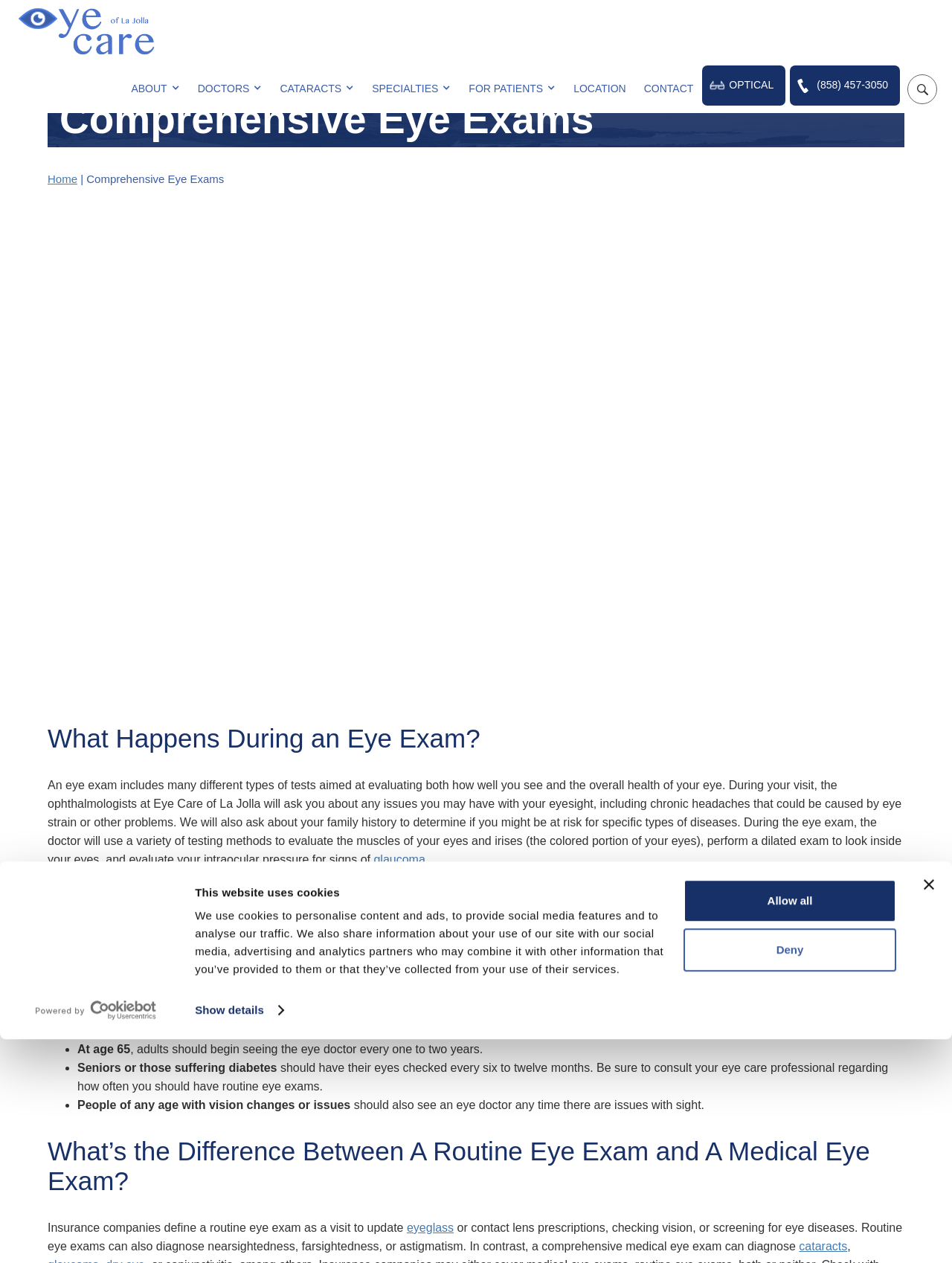Show the bounding box coordinates of the element that should be clicked to complete the task: "Click the logo to open in a new window".

[0.032, 0.722, 0.169, 0.74]